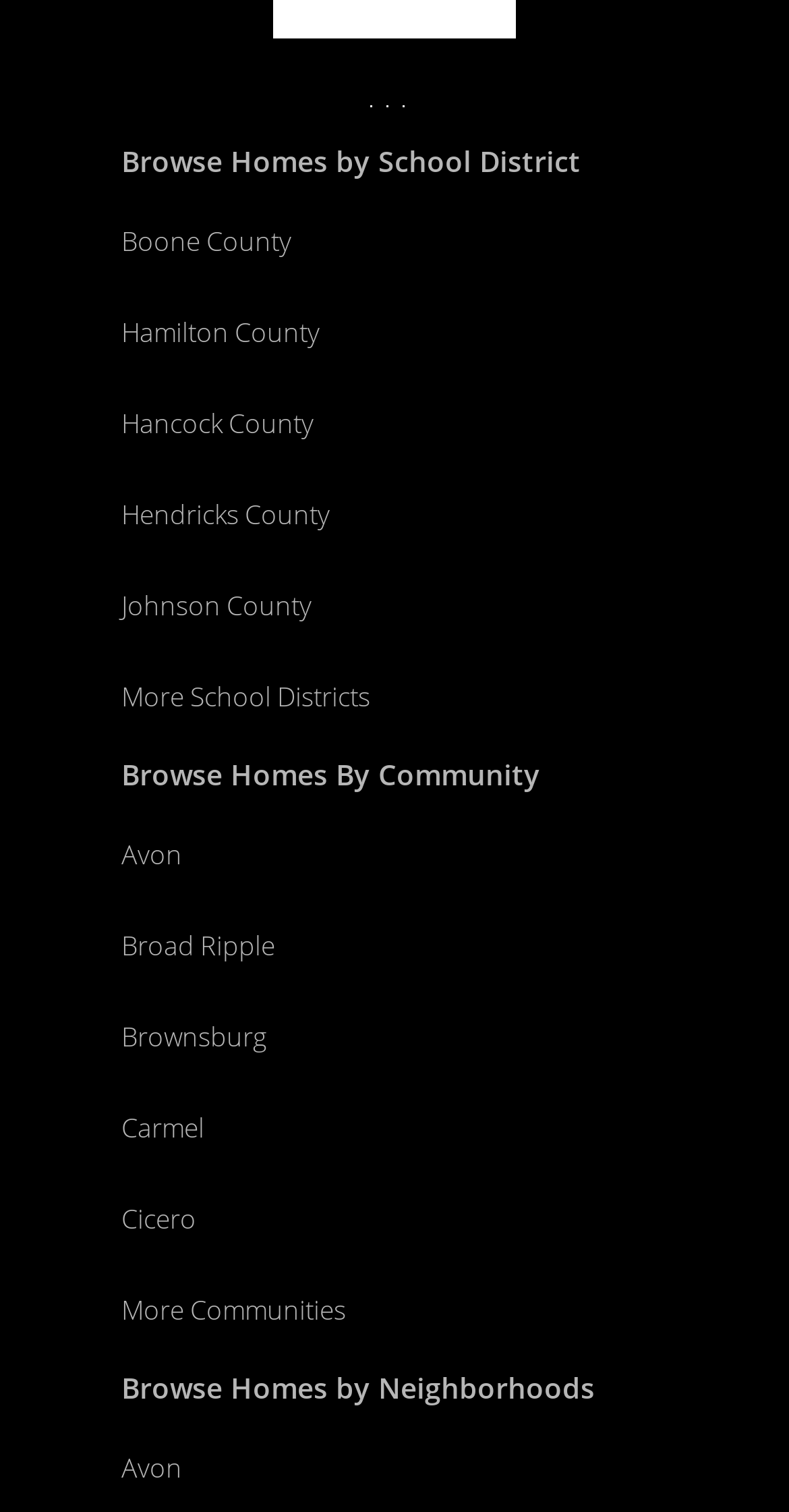Bounding box coordinates must be specified in the format (top-left x, top-left y, bottom-right x, bottom-right y). All values should be floating point numbers between 0 and 1. What are the bounding box coordinates of the UI element described as: Brownsburg

[0.154, 0.674, 0.338, 0.698]